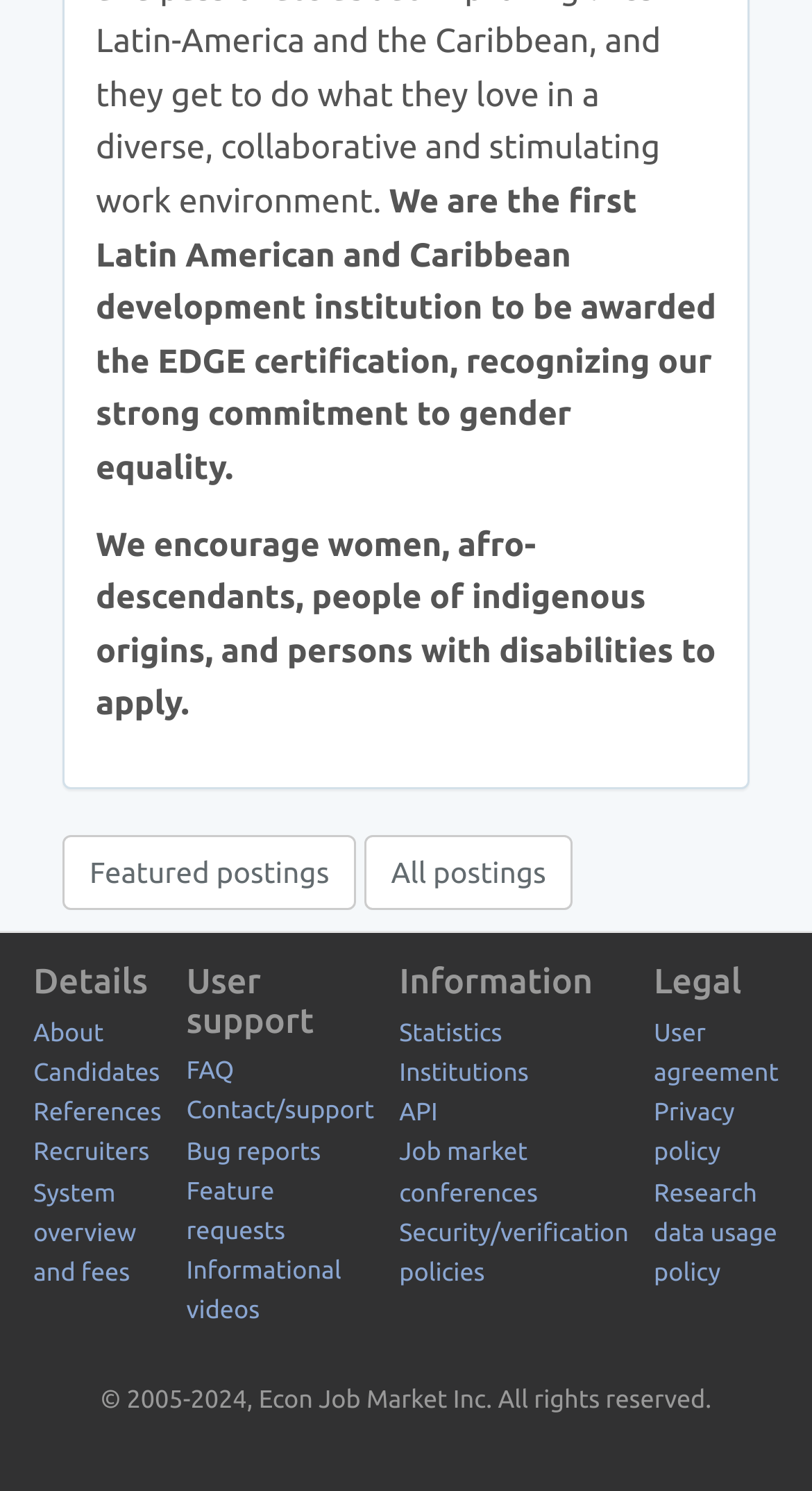Find the bounding box coordinates of the area to click in order to follow the instruction: "Learn about the institution".

[0.041, 0.684, 0.128, 0.702]